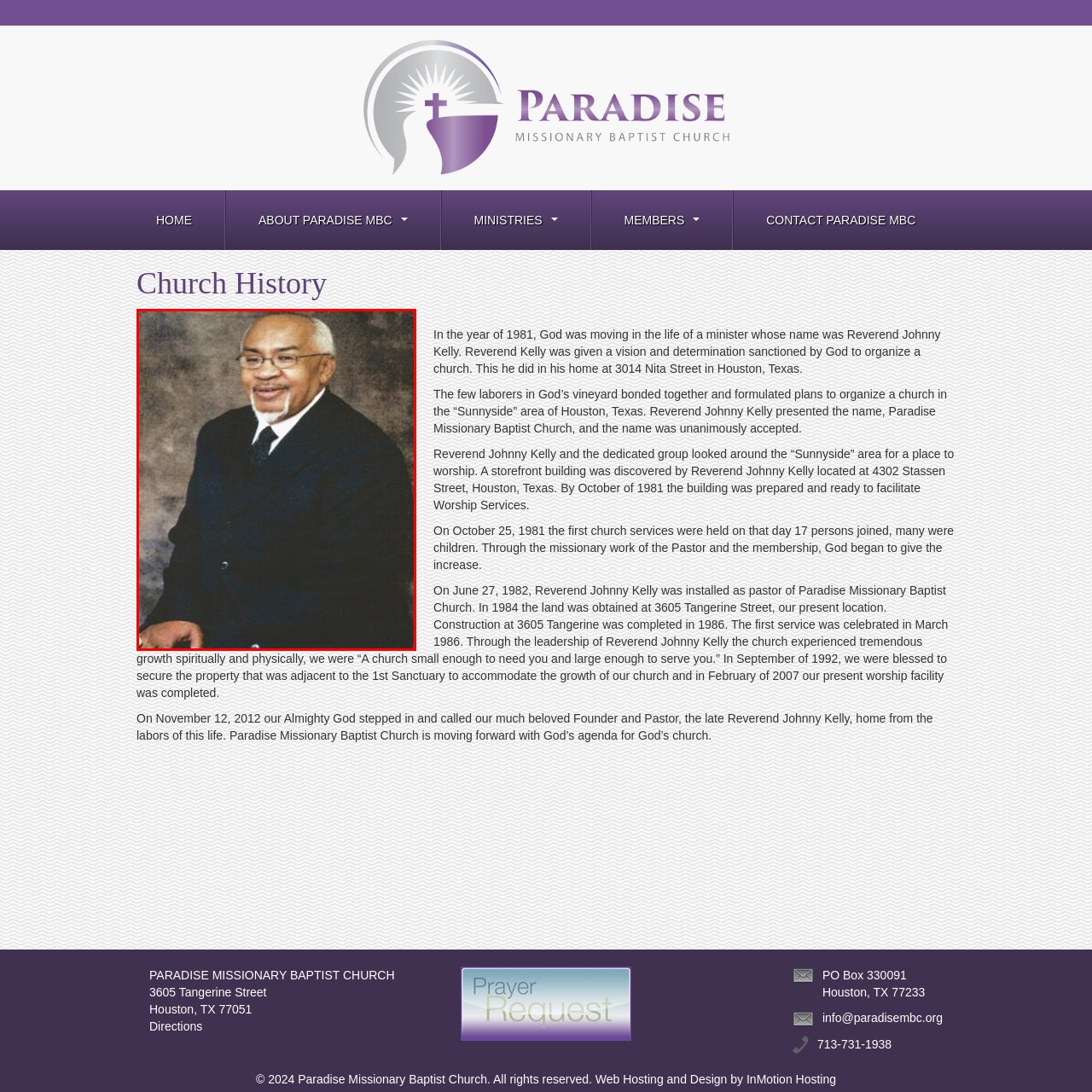Examine the image within the red box and give a concise answer to this question using a single word or short phrase: 
What is Reverend Johnny Kelly's role in the church?

Founding pastor